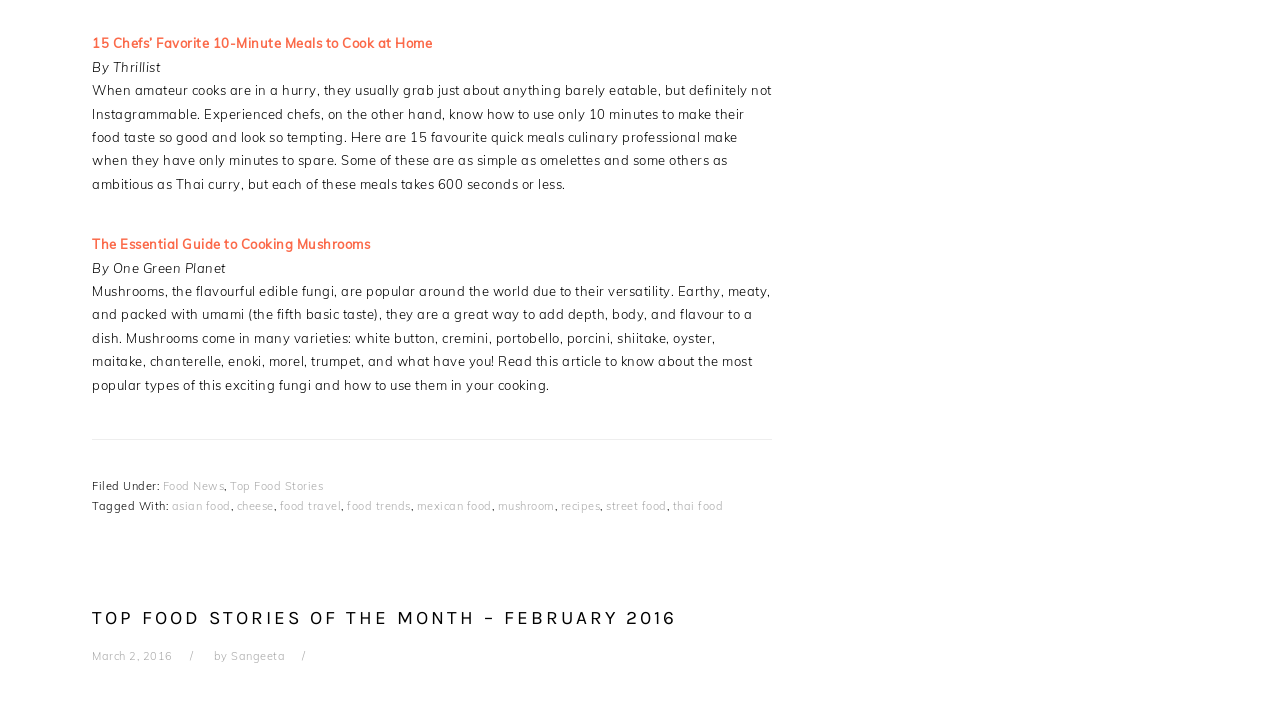Please locate the bounding box coordinates for the element that should be clicked to achieve the following instruction: "Click on the link to read about food news". Ensure the coordinates are given as four float numbers between 0 and 1, i.e., [left, top, right, bottom].

[0.127, 0.68, 0.175, 0.7]